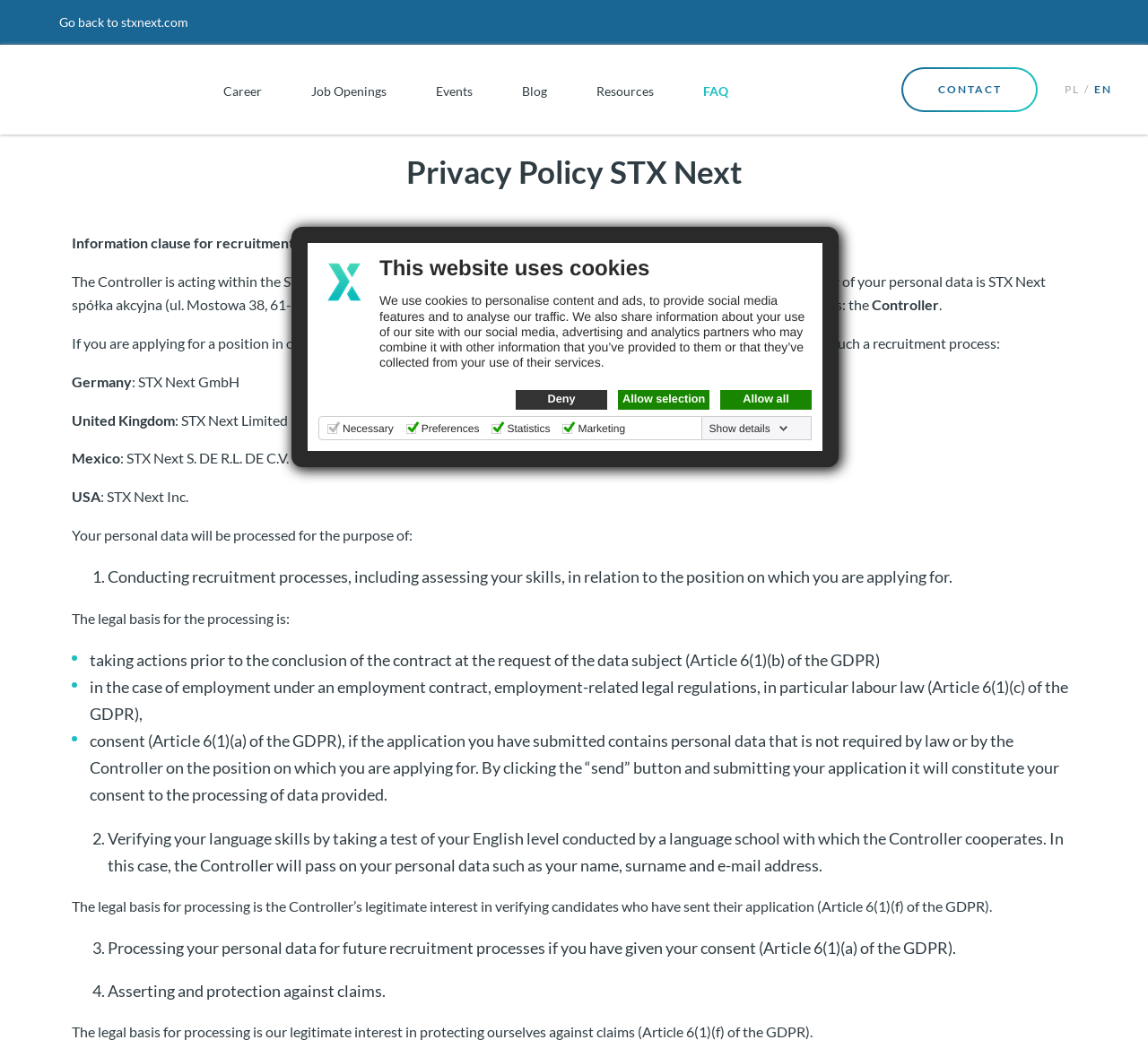Predict the bounding box coordinates for the UI element described as: "Go back to stxnext.com". The coordinates should be four float numbers between 0 and 1, presented as [left, top, right, bottom].

[0.052, 0.011, 0.164, 0.032]